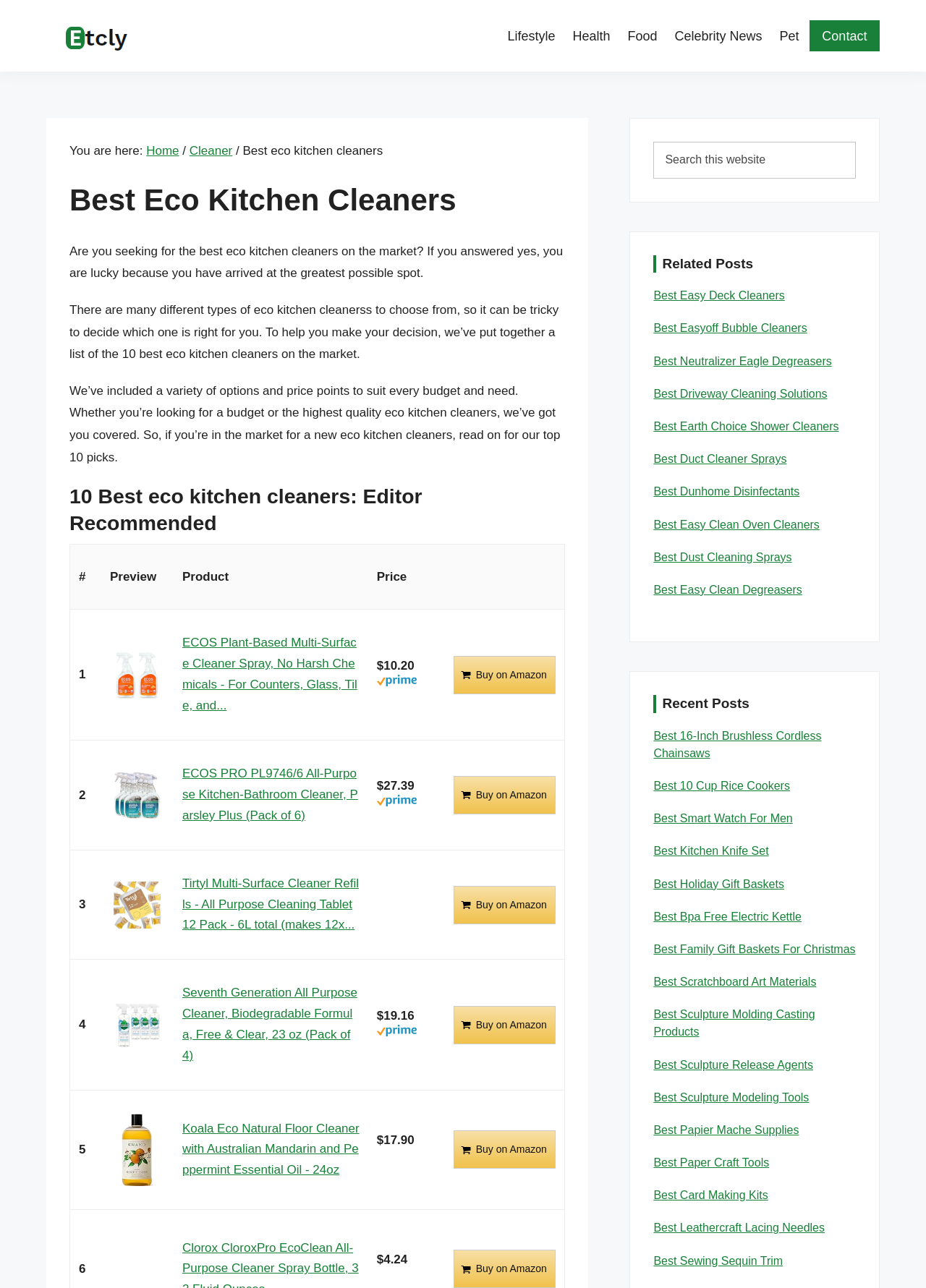Please analyze the image and provide a thorough answer to the question:
How many eco kitchen cleaners are listed?

I counted the number of rows in the table with the header '10 Best eco kitchen cleaners: Editor Recommended' and found that there are 10 rows, each representing a different eco kitchen cleaner.